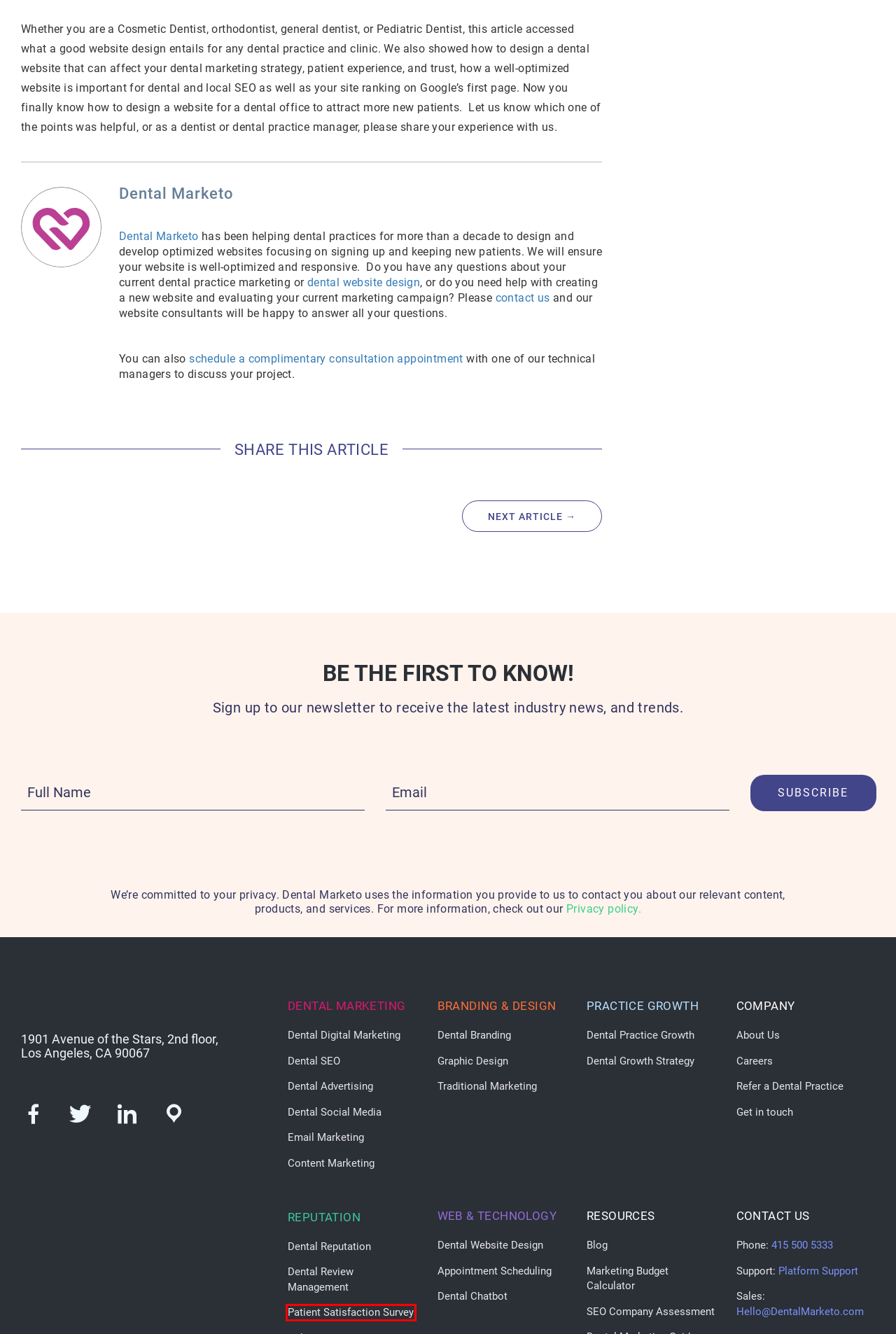Observe the screenshot of a webpage with a red bounding box around an element. Identify the webpage description that best fits the new page after the element inside the bounding box is clicked. The candidates are:
A. Dental Appointment Scheduling | Dental Appointment Scheduling Software - Dental Marketo
B. Dental Marketing Company | Dental Marketing Agency - Dental Marketo
C. Dental Digital Marketing Company | Dental Digital Marketing Agency- Dental Marketo
D. Dental Branding | Branding for Dentisits - Dental Marketo
E. Email Marketing for Dentists | Dental Email Marketing Campaigns - Dental Marketo
F. Dental Patient Satisfaction Surveys Management - Dental Marketo
G. Dental Review Management | Dental Online Review Management- Dental Marketo
H. Dental Reputation Management | Dental Online Reputation Management - Dental Marketo

F